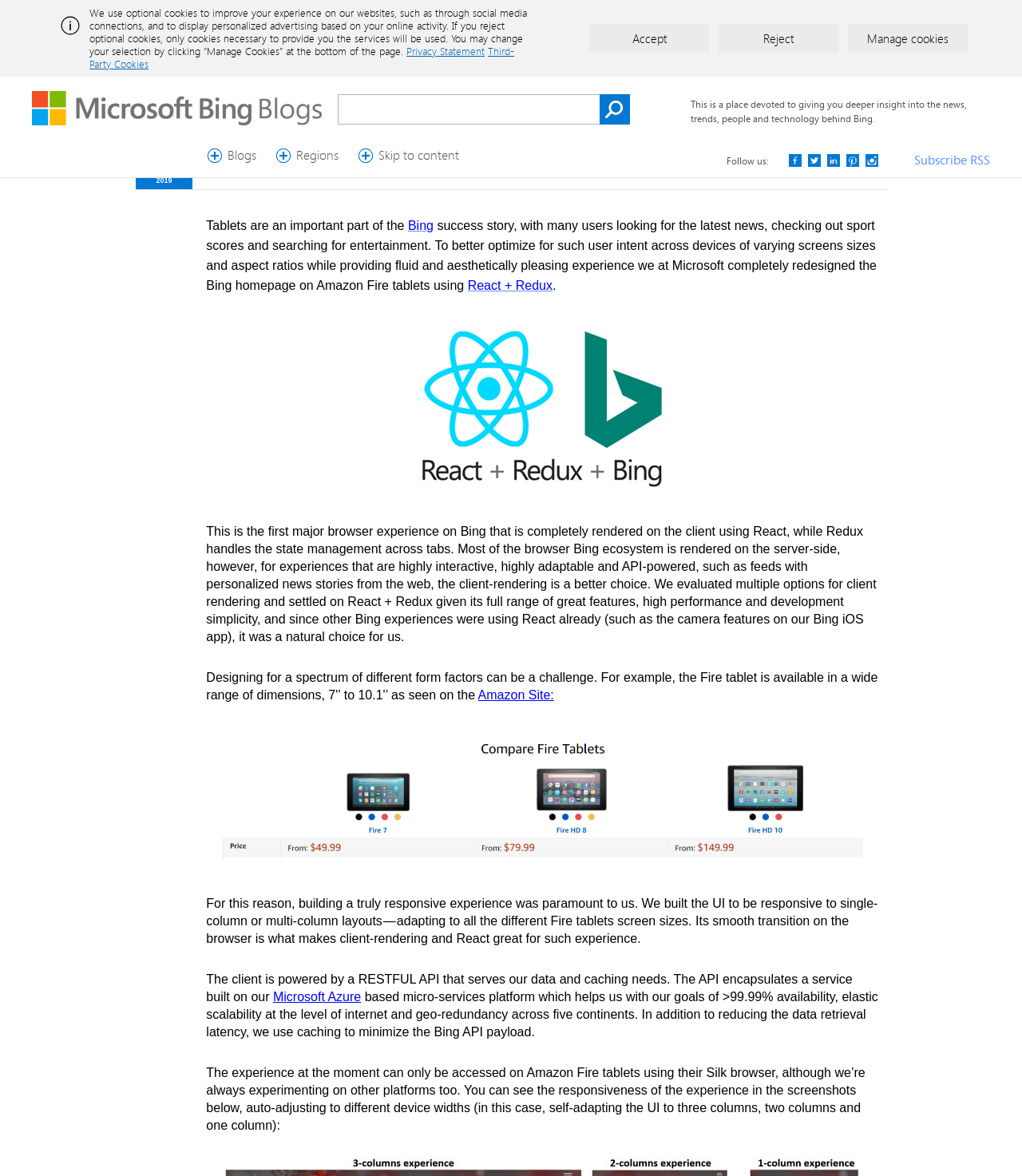Identify the bounding box coordinates for the region of the element that should be clicked to carry out the instruction: "Read the blog". The bounding box coordinates should be four float numbers between 0 and 1, i.e., [left, top, right, bottom].

[0.031, 0.077, 0.969, 0.107]